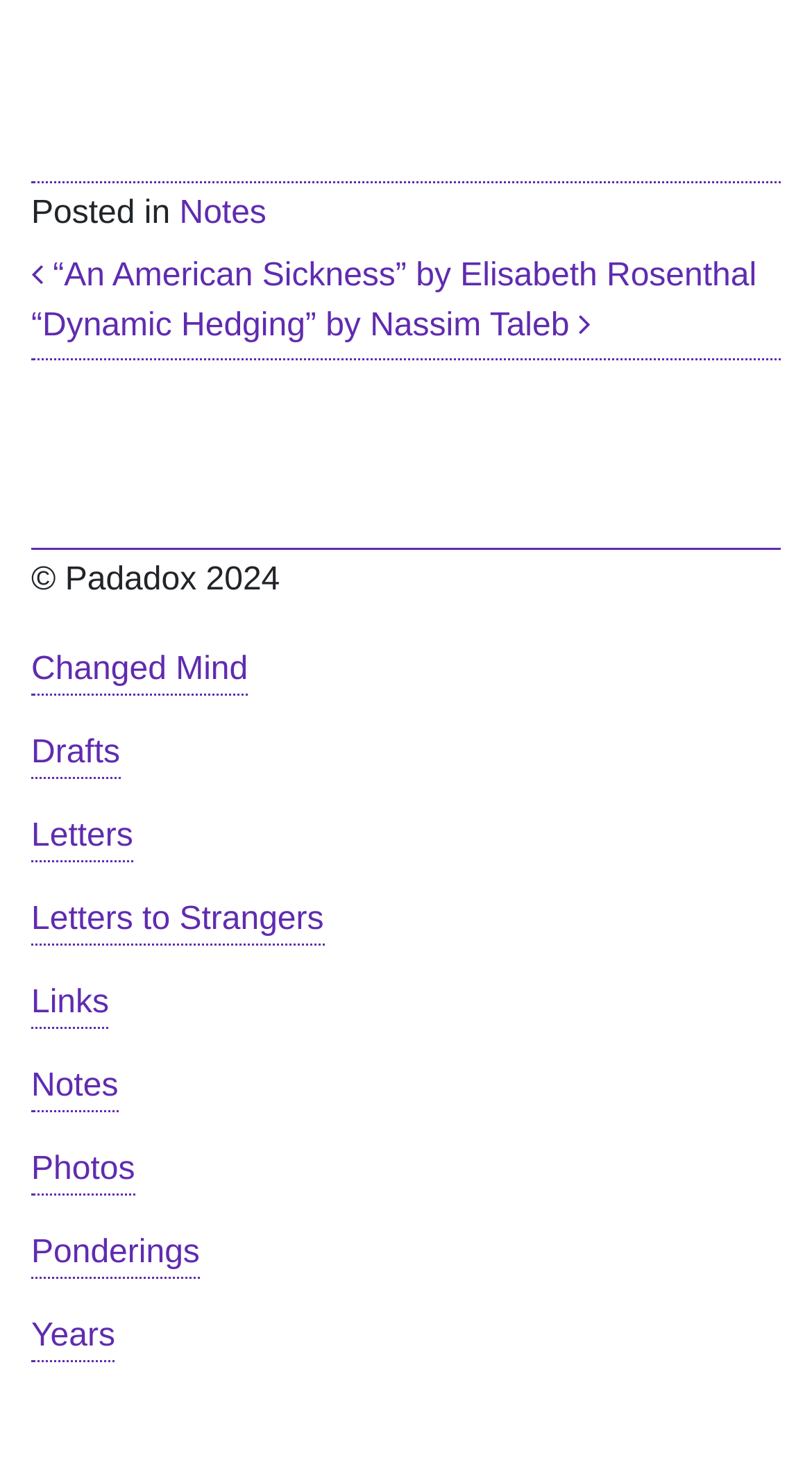Using the information shown in the image, answer the question with as much detail as possible: What is the vertical position of the 'Years' link?

I compared the y1 and y2 coordinates of the 'Years' link with other elements and found that it has the largest y1 and y2 values. This indicates that the 'Years' link is located at the bottom of the webpage.